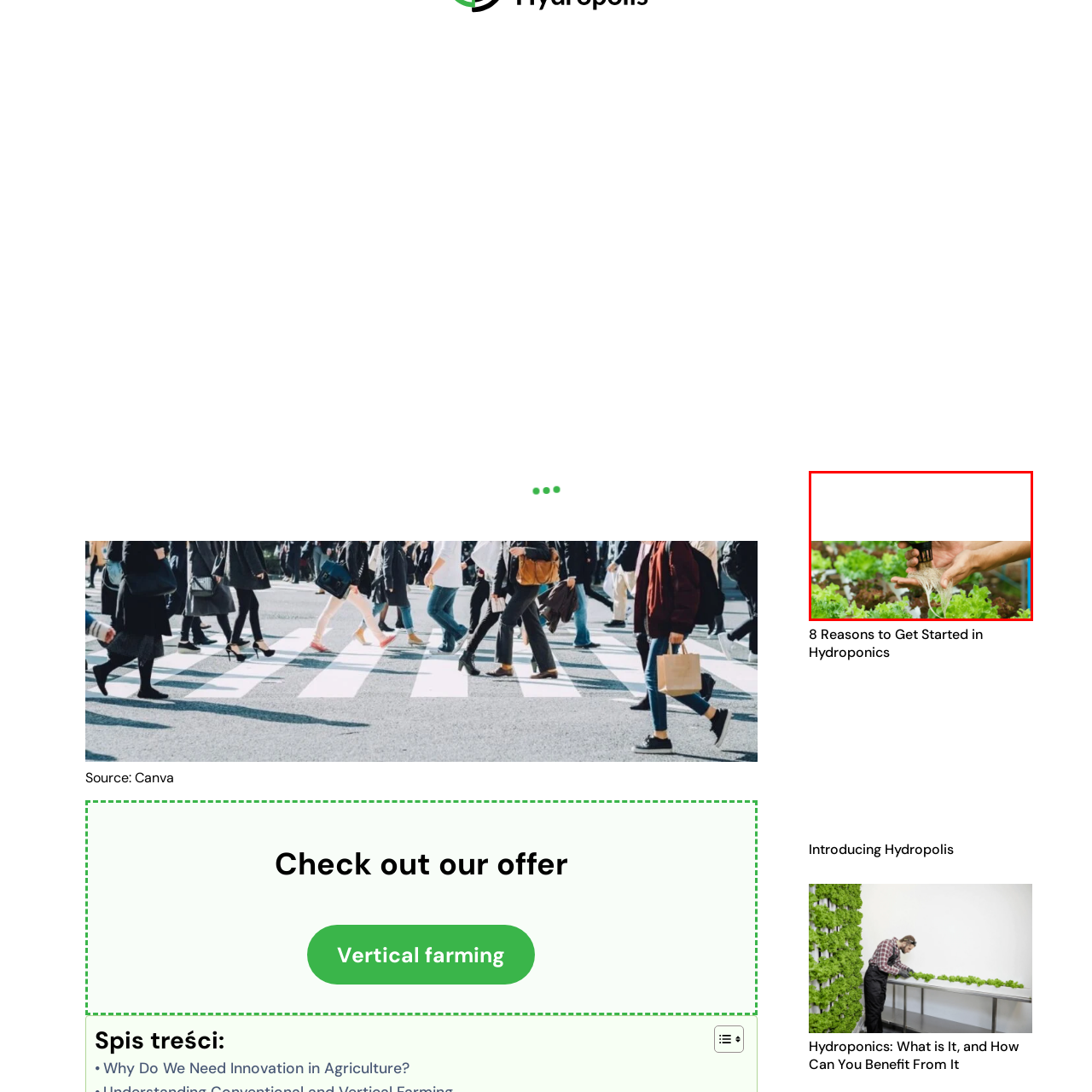Detail the features and components of the image inside the red outline.

The image showcases a close-up view of a hand gently holding plant roots as they emerge from a hydroponic growth system. Surrounding the hand are vibrant green lettuce plants, indicating a successful growth cycle in a modern vertical farming setup. This technique exemplifies innovative agricultural practices that utilize controlled environments to cultivate crops efficiently, promoting healthy and productive harvests. The roots, moist and healthy, suggest a well-maintained hydroponic system, crucial for sustainable farming in urban areas.